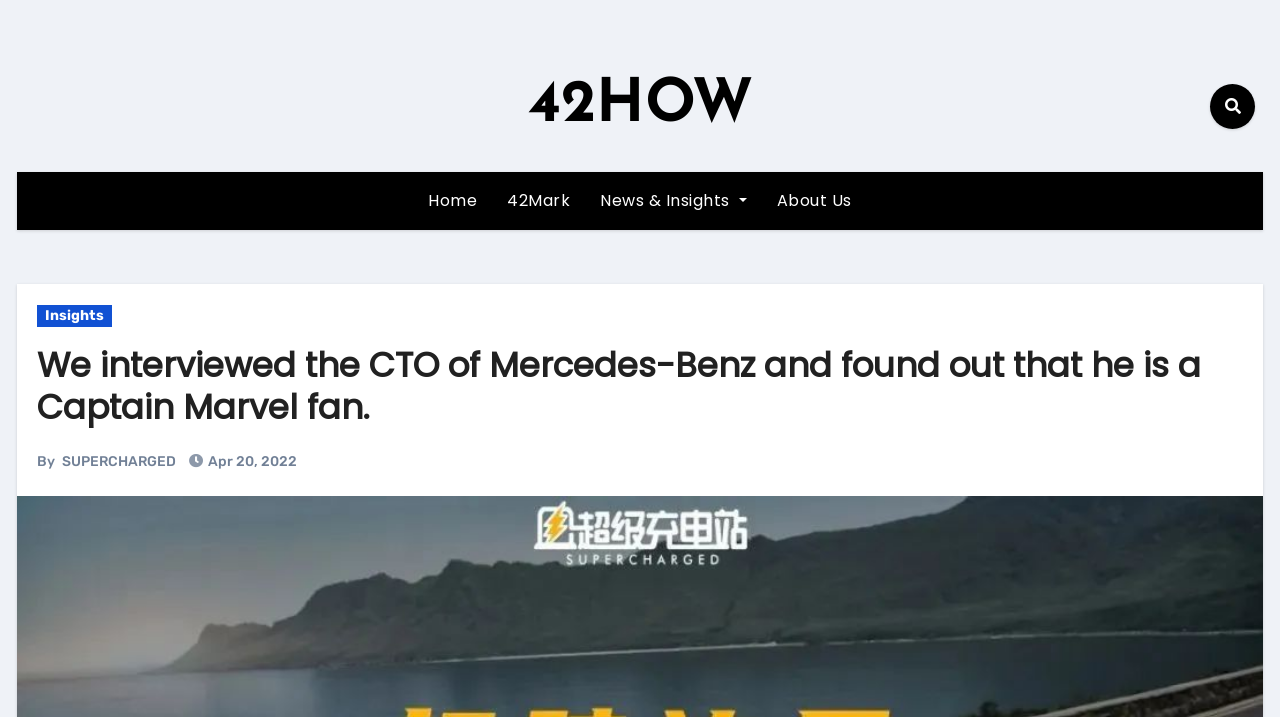Find the UI element described as: "42Mark" and predict its bounding box coordinates. Ensure the coordinates are four float numbers between 0 and 1, [left, top, right, bottom].

[0.385, 0.24, 0.457, 0.321]